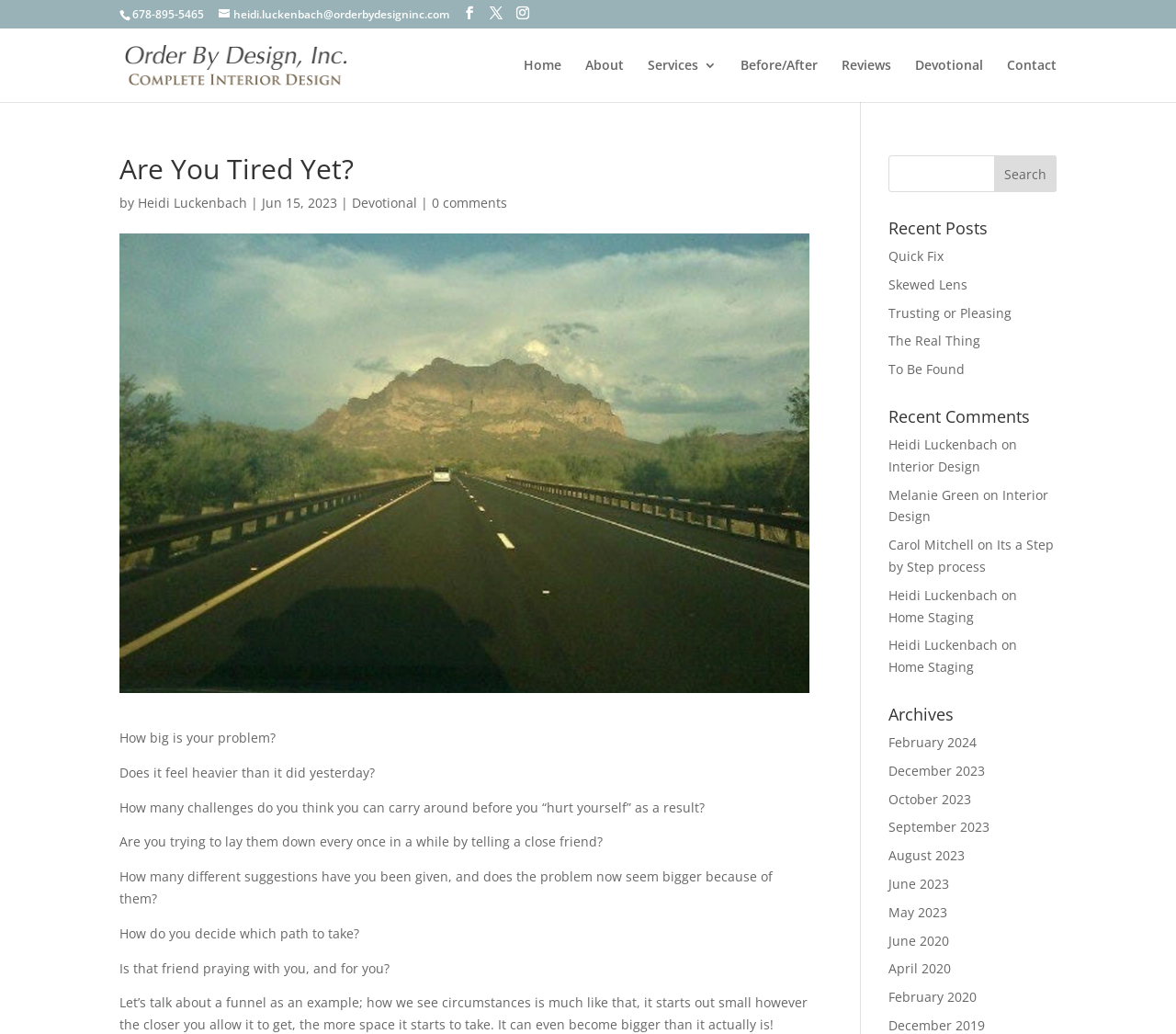What is the name of the author of the devotional?
Please provide a single word or phrase as your answer based on the image.

Heidi Luckenbach